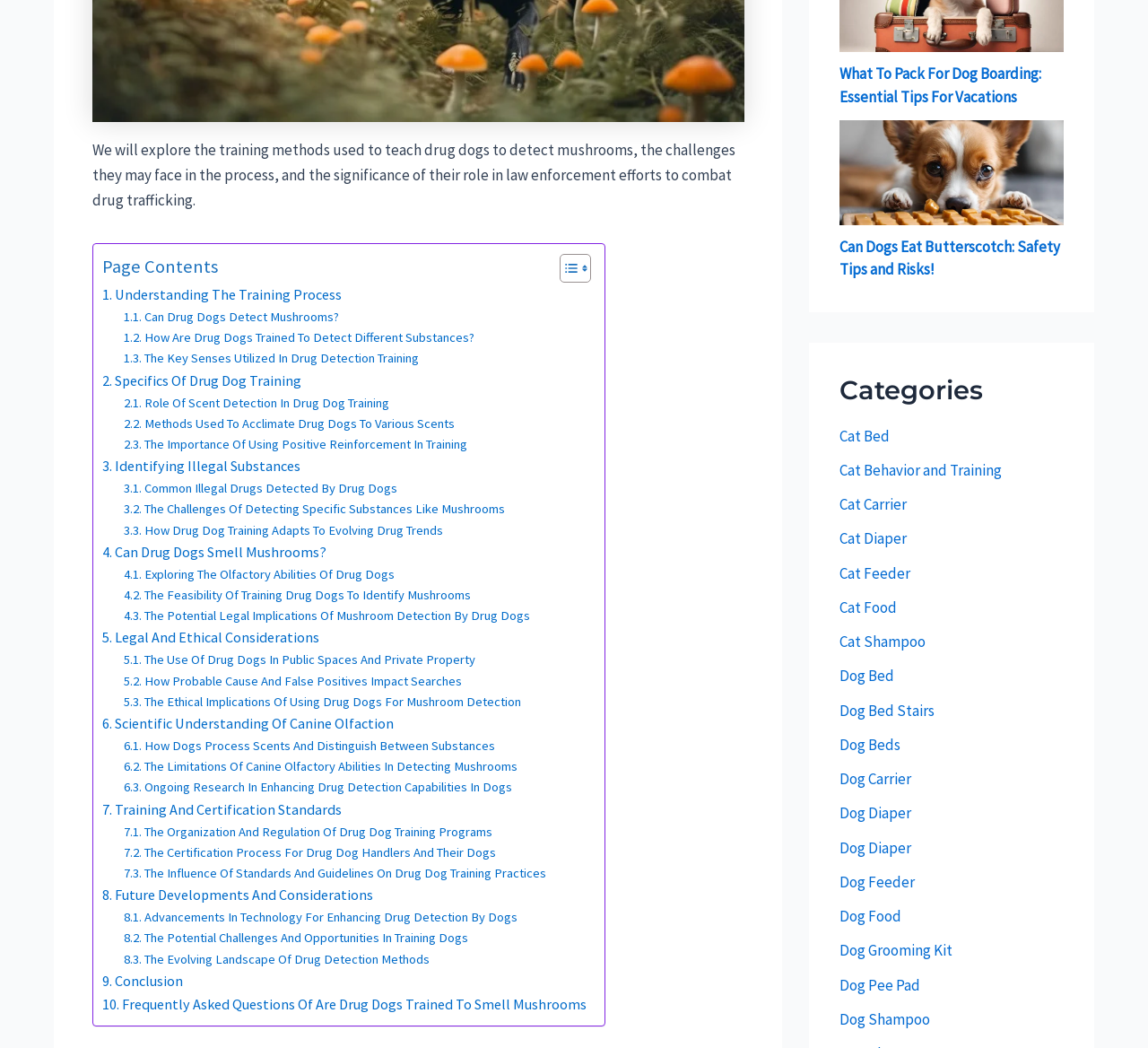Using the element description Dog Grooming Kit, predict the bounding box coordinates for the UI element. Provide the coordinates in (top-left x, top-left y, bottom-right x, bottom-right y) format with values ranging from 0 to 1.

[0.731, 0.898, 0.83, 0.916]